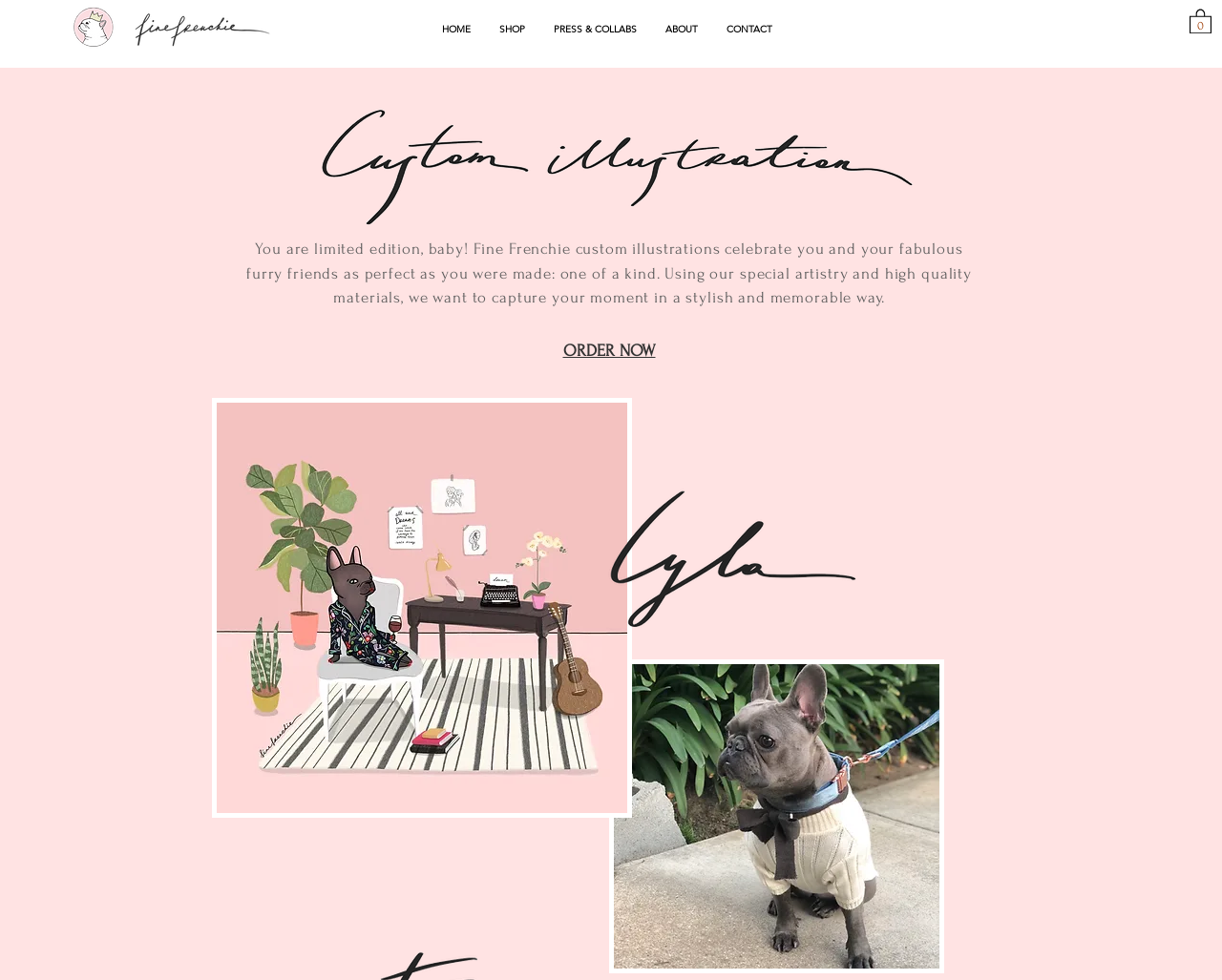For the following element description, predict the bounding box coordinates in the format (top-left x, top-left y, bottom-right x, bottom-right y). All values should be floating point numbers between 0 and 1. Description: ORDER NOW

[0.461, 0.348, 0.536, 0.367]